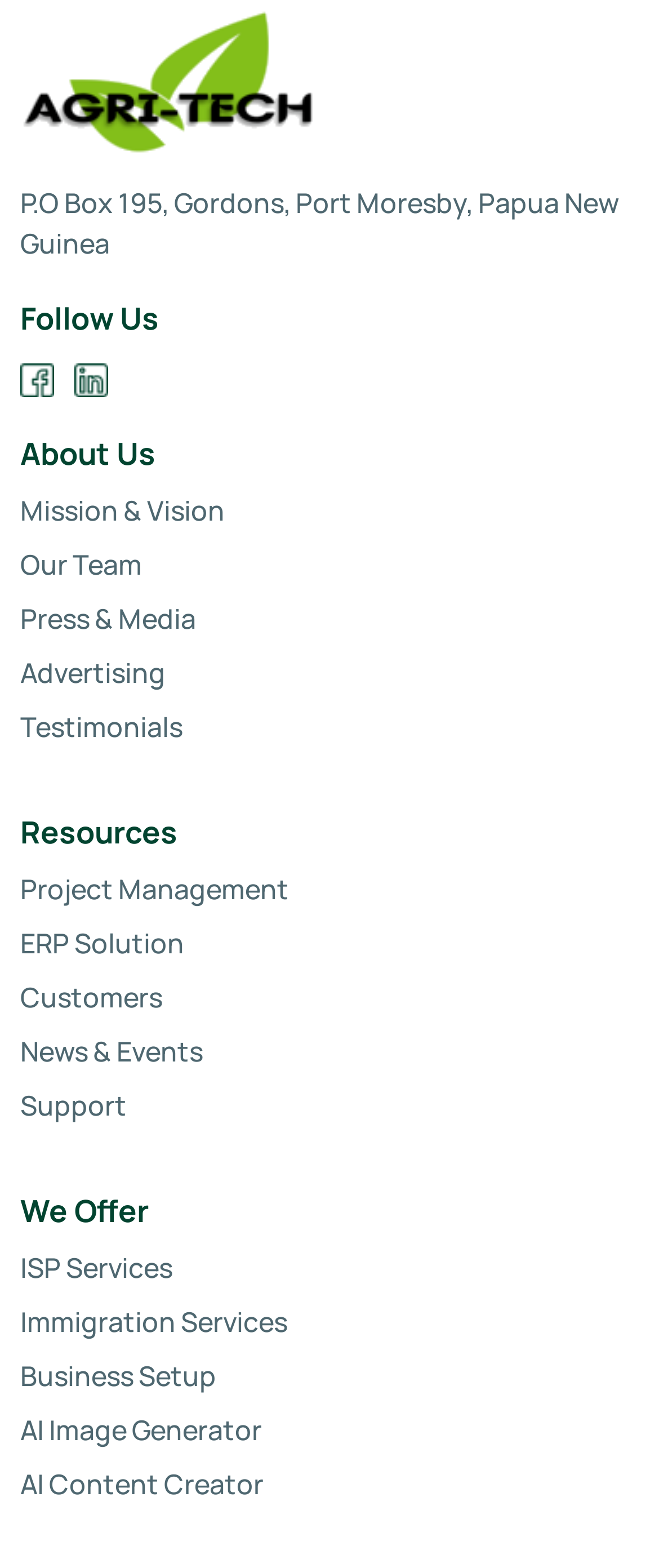Please mark the bounding box coordinates of the area that should be clicked to carry out the instruction: "Explore Agri-Tech Organics (PNG) Limited's project management resources".

[0.031, 0.554, 0.438, 0.58]